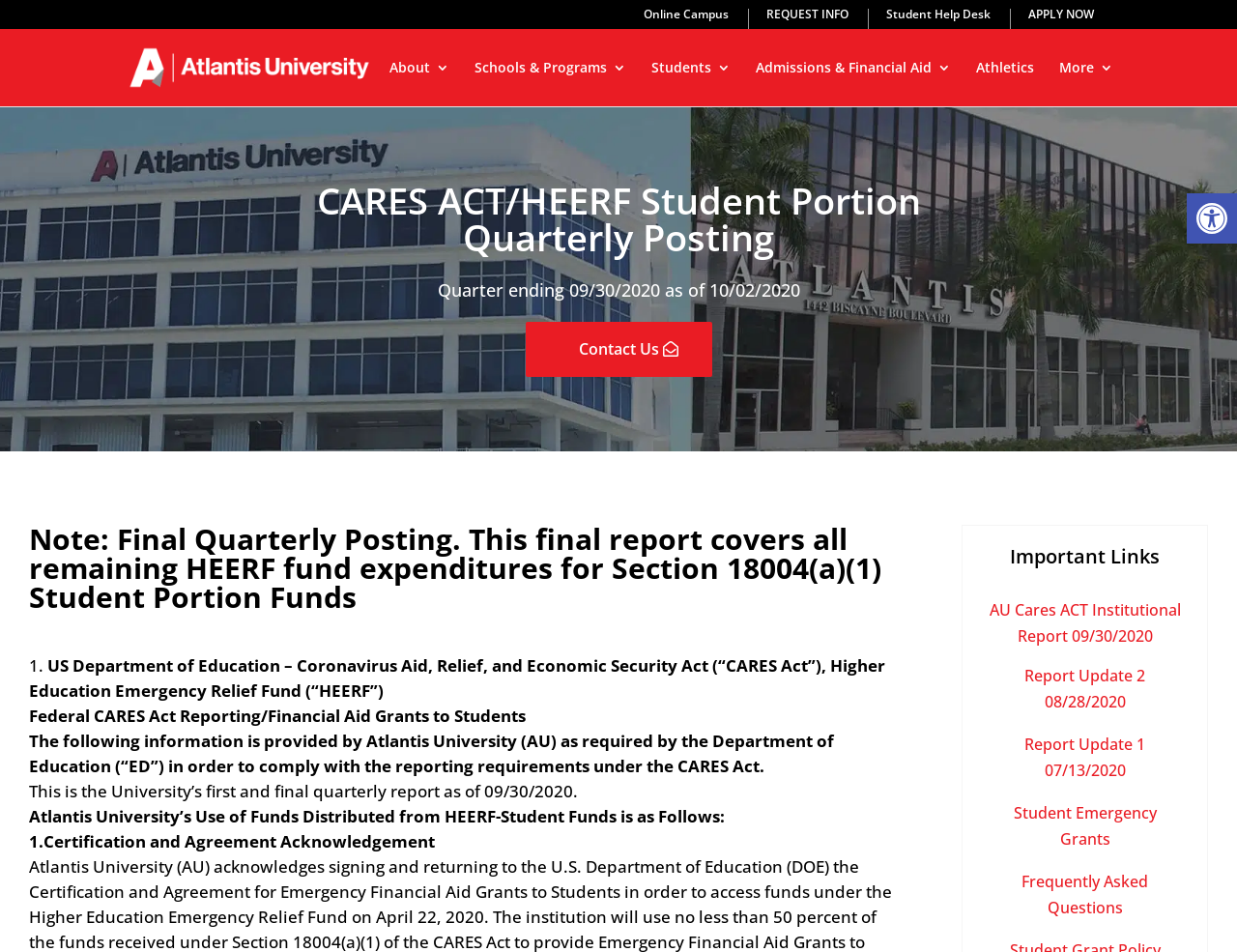Can you identify the bounding box coordinates of the clickable region needed to carry out this instruction: 'View 'CARES ACT/HEERF Student Portion Quarterly Posting''? The coordinates should be four float numbers within the range of 0 to 1, stated as [left, top, right, bottom].

[0.0, 0.191, 1.0, 0.278]